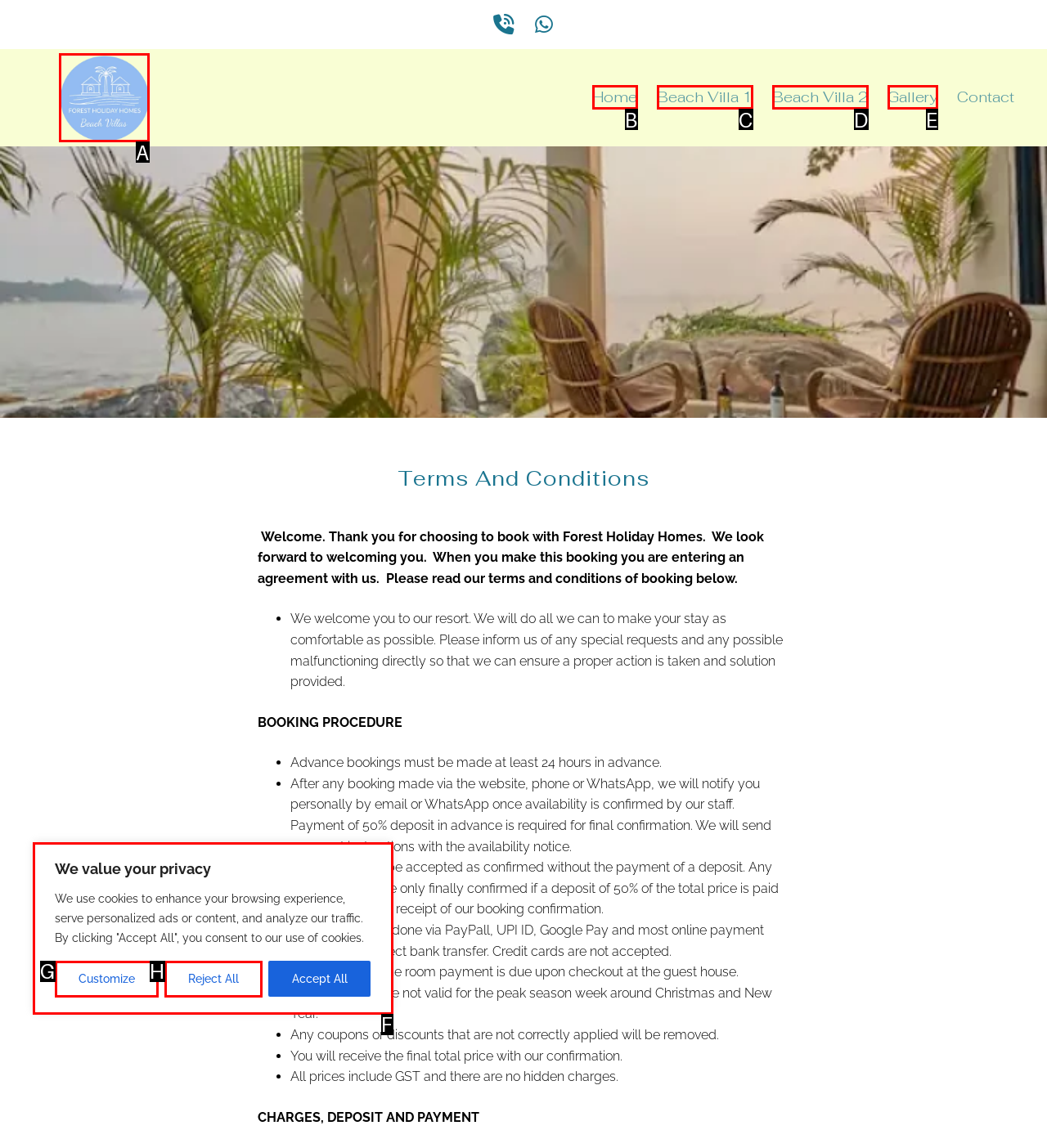Select the appropriate option that fits: alt="forestholidayhomes.in"
Reply with the letter of the correct choice.

A